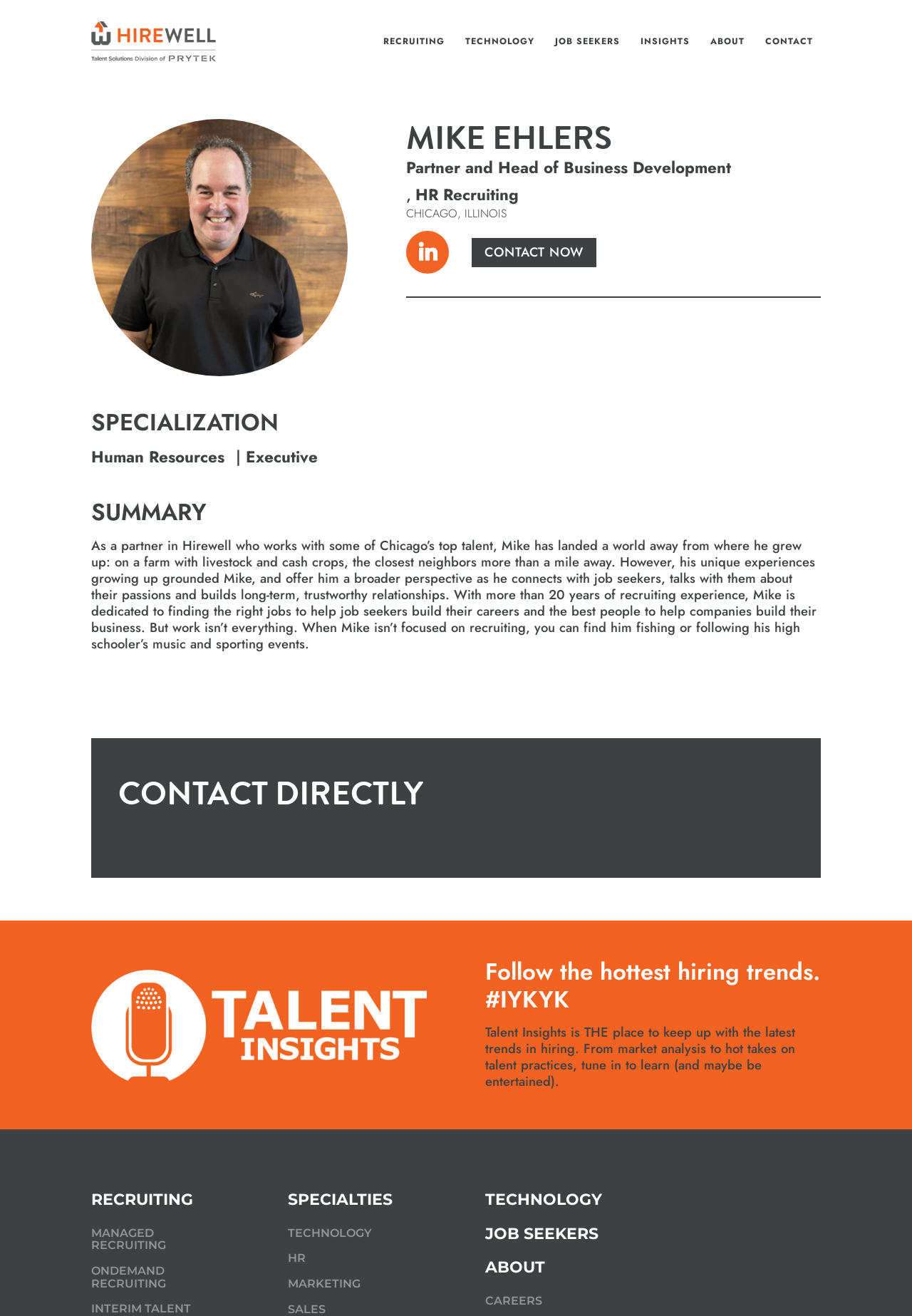Respond to the question below with a single word or phrase: What can be found on Talent Insights?

Latest trends in hiring